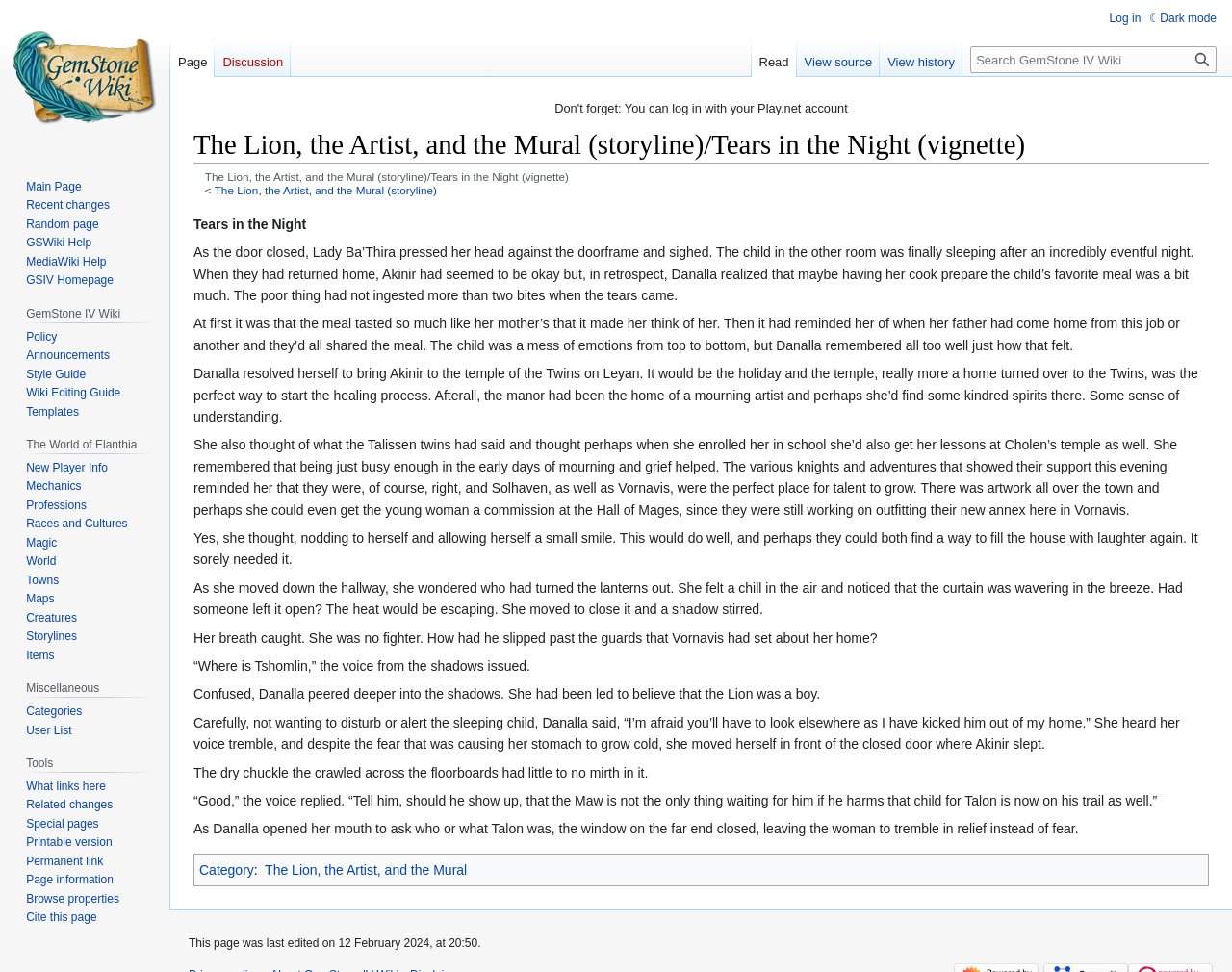Indicate the bounding box coordinates of the clickable region to achieve the following instruction: "Visit the main page."

[0.006, 0.0, 0.131, 0.158]